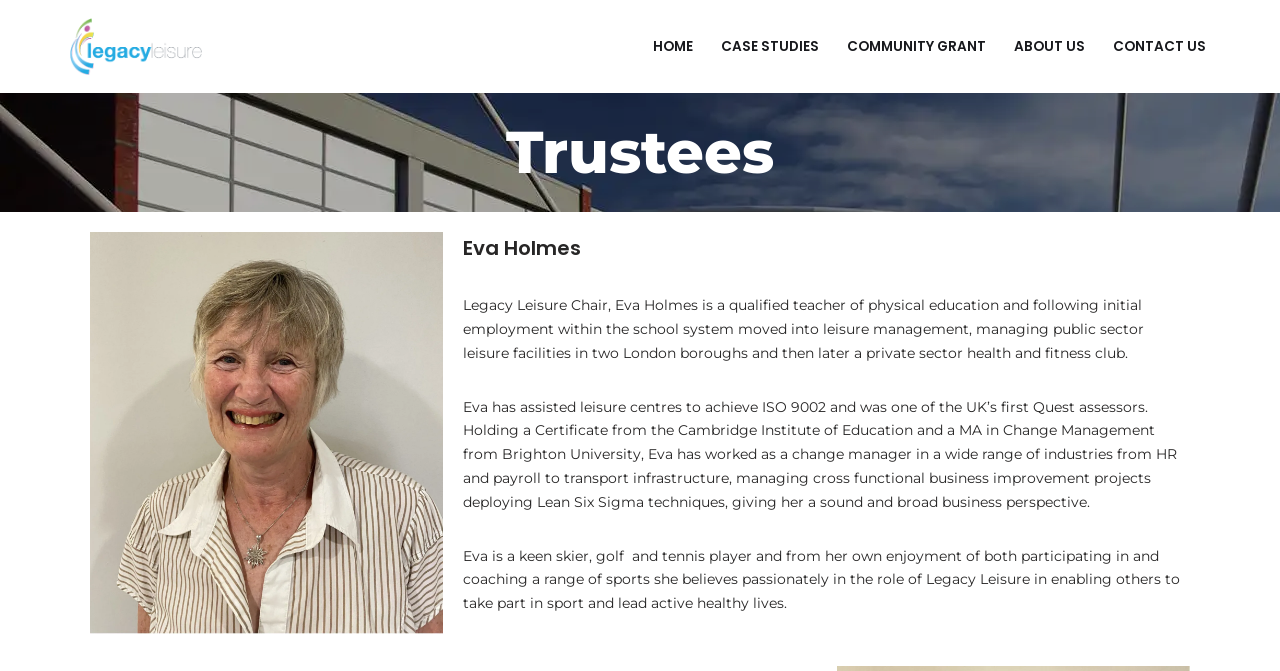Describe all the significant parts and information present on the webpage.

The webpage is about the Trustees of Legacy Leisure, with a focus on Eva Holmes, the Legacy Leisure Chair. At the top left of the page, there is a link to "Skip to content". Next to it, on the top left, is the Legacy Leisure logo accompanied by a link that describes the organization as a registered charity committed to providing a diverse range of leisure and culture-related activities for local communities.

On the top right, there is a primary navigation menu with five links: "HOME", "CASE STUDIES", "COMMUNITY GRANT", "ABOUT US", and "CONTACT US". Below the navigation menu, there is a heading that reads "Trustees". 

Under the "Trustees" heading, there is a subheading "Eva Holmes" located roughly in the middle of the page. Below the subheading, there are three paragraphs of text that describe Eva Holmes' background and experience. The first paragraph explains her education and initial employment in the school system, followed by her transition into leisure management. The second paragraph details her achievements, including assisting leisure centers to achieve ISO 9002 and working as a change manager in various industries. The third paragraph describes her personal interests and passion for sports, as well as her belief in the role of Legacy Leisure in enabling others to participate in sports and lead active, healthy lives.